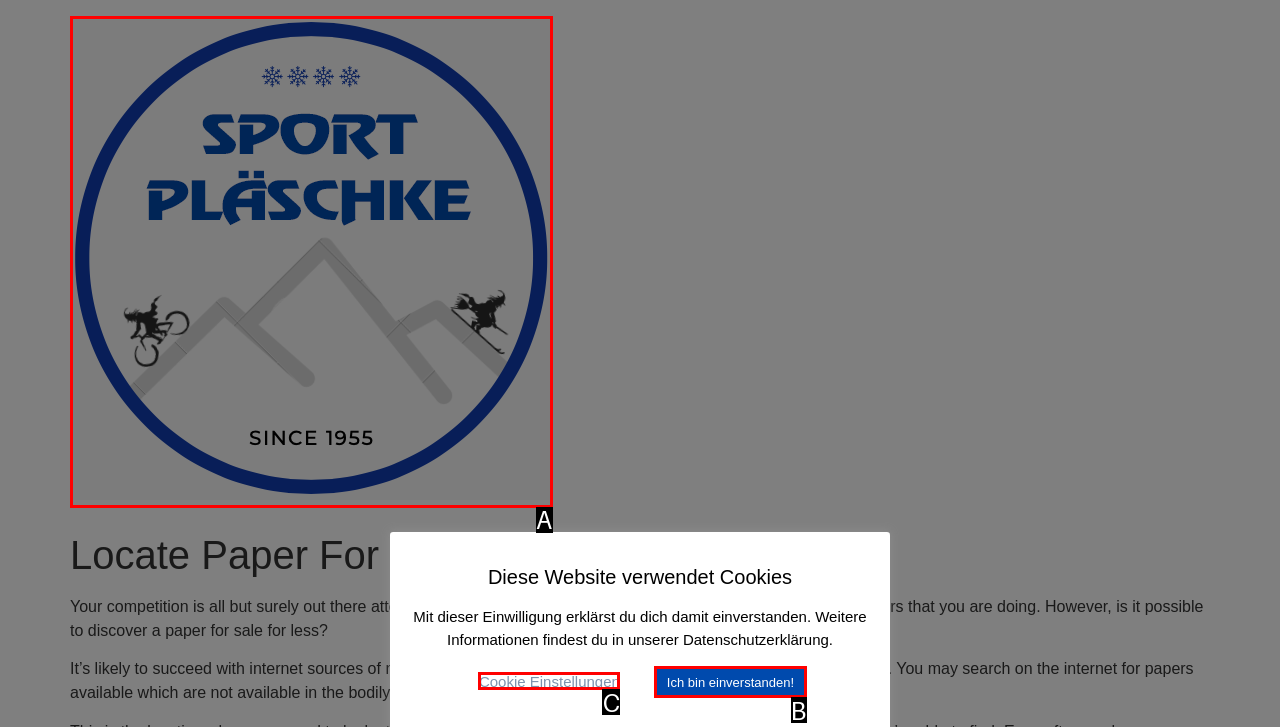Determine which HTML element fits the description: alt="Sport Pläschke". Answer with the letter corresponding to the correct choice.

A